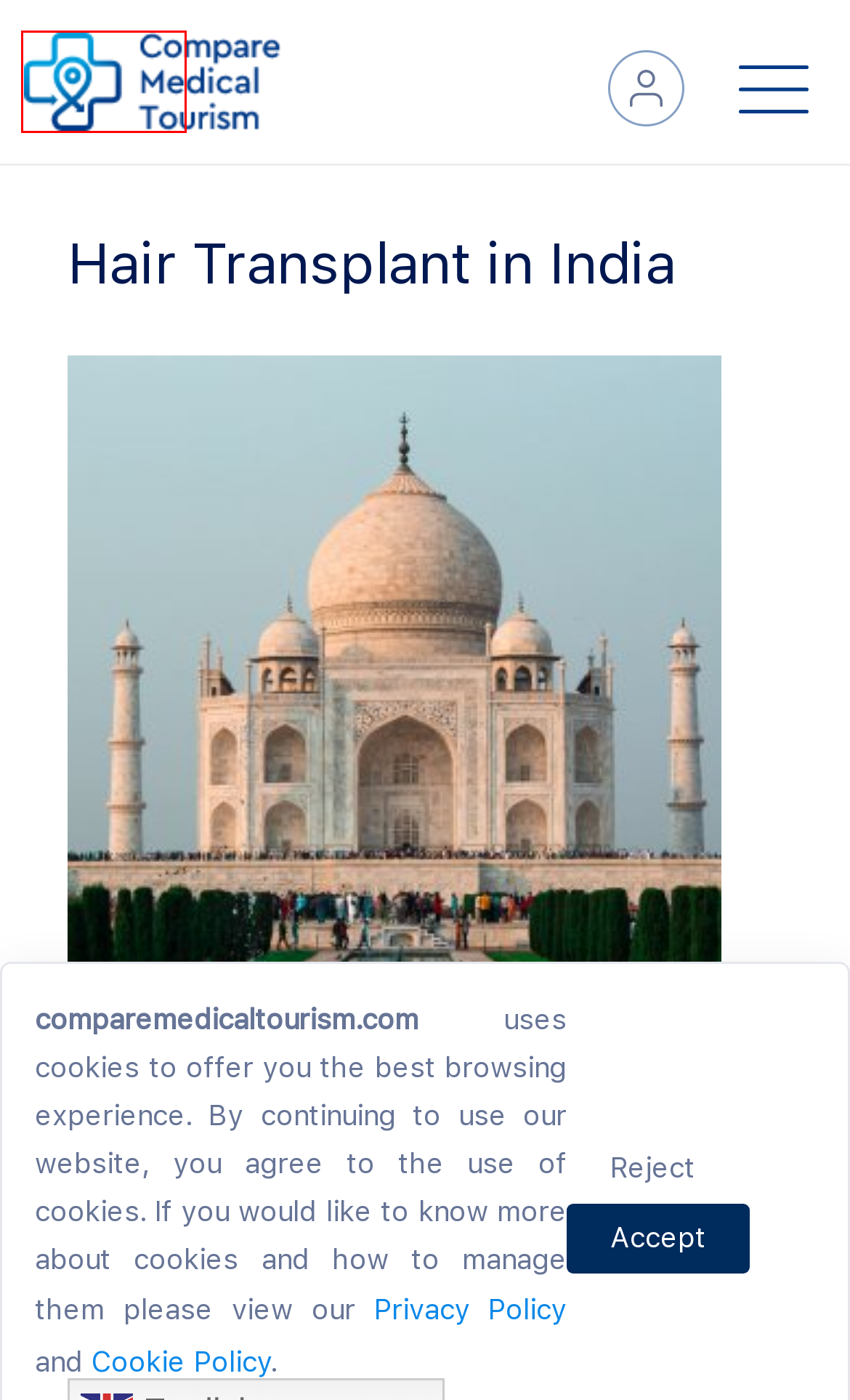Look at the screenshot of a webpage, where a red bounding box highlights an element. Select the best description that matches the new webpage after clicking the highlighted element. Here are the candidates:
A. Contact Us - Compare Medical Tourism
B. Cookie Policy - Compare Medical Tourism
C. Medical Tourism | Medical Cost Comparison - Compare Medical Tourism
D. Global Medical Tourism Destinations – Compare Medical Tourism
E. Recommended Countries for Medical Tourism - Compare Medical Tourism
F. About Compare Medical Tourism | Quality Healthcare Abroad
G. Privacy Policy - Compare Medical Tourism
H. Disclaimer - Compare Medical Tourism

C